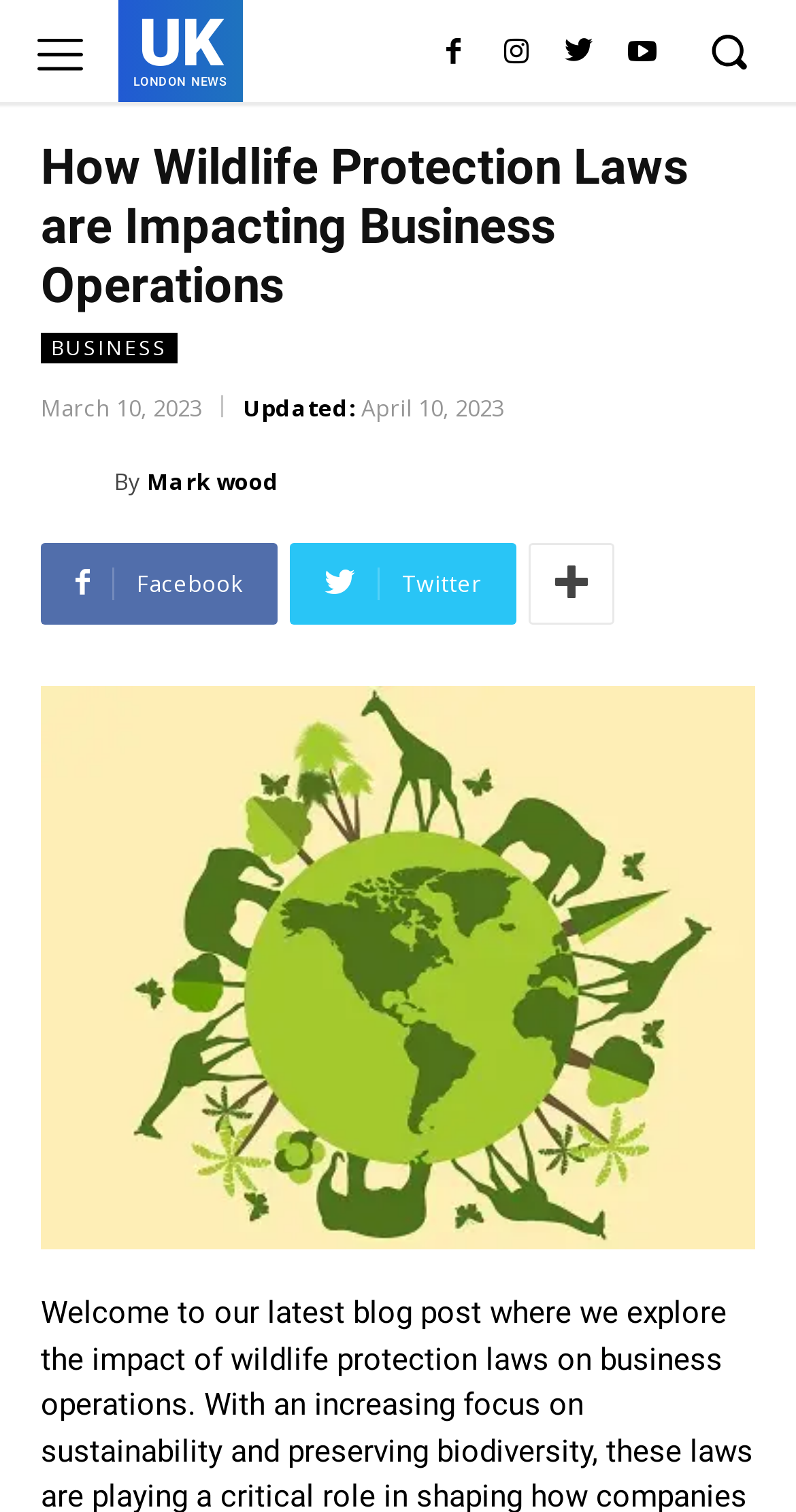Answer the question below in one word or phrase:
How many social media links are present in the blog post?

3